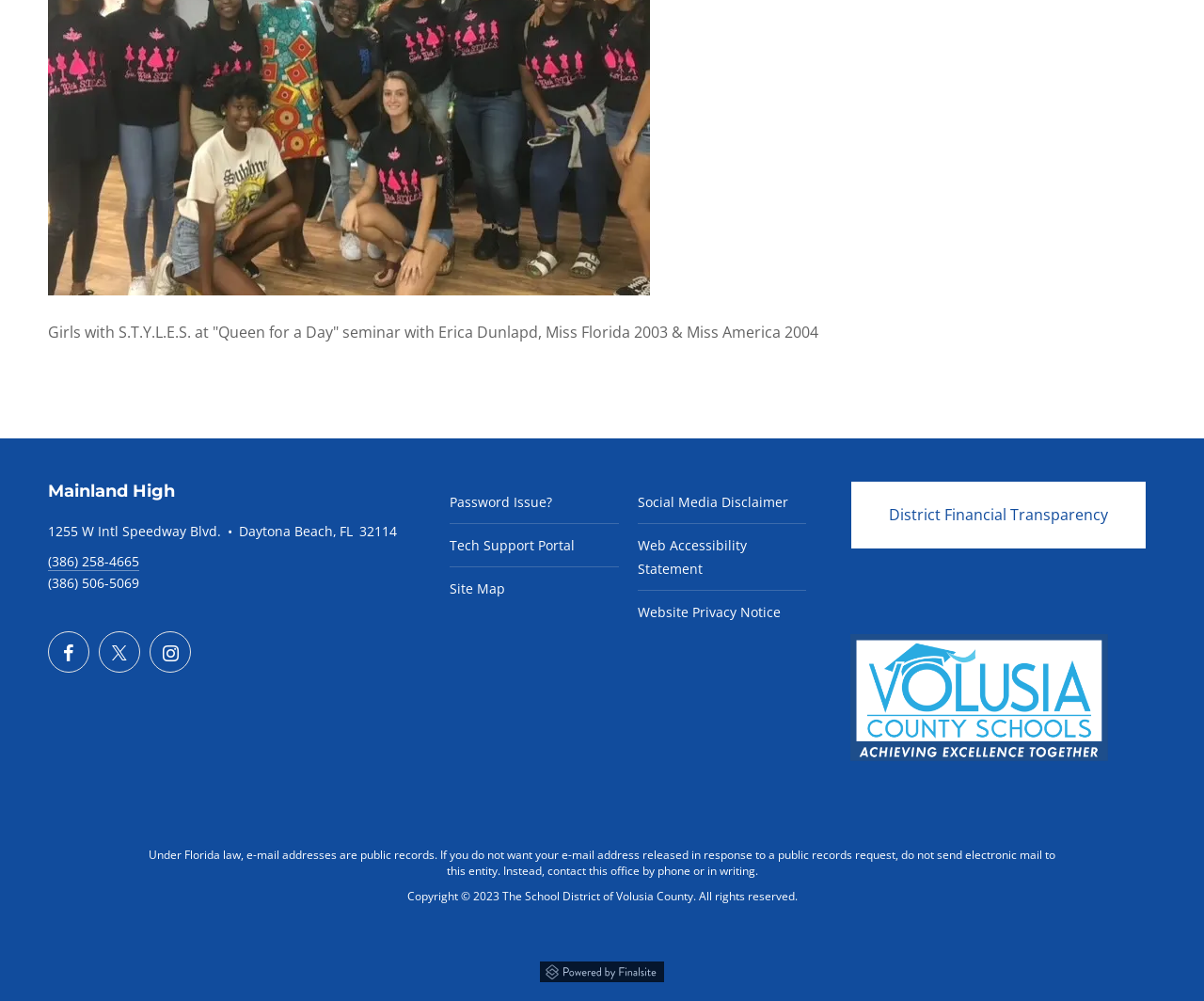Provide a thorough and detailed response to the question by examining the image: 
What is the social media platform with the icon ?

The question can be answered by looking at the link element with ID 1041, which contains the text ' Instagram'. The social media platform with the icon  is Instagram.